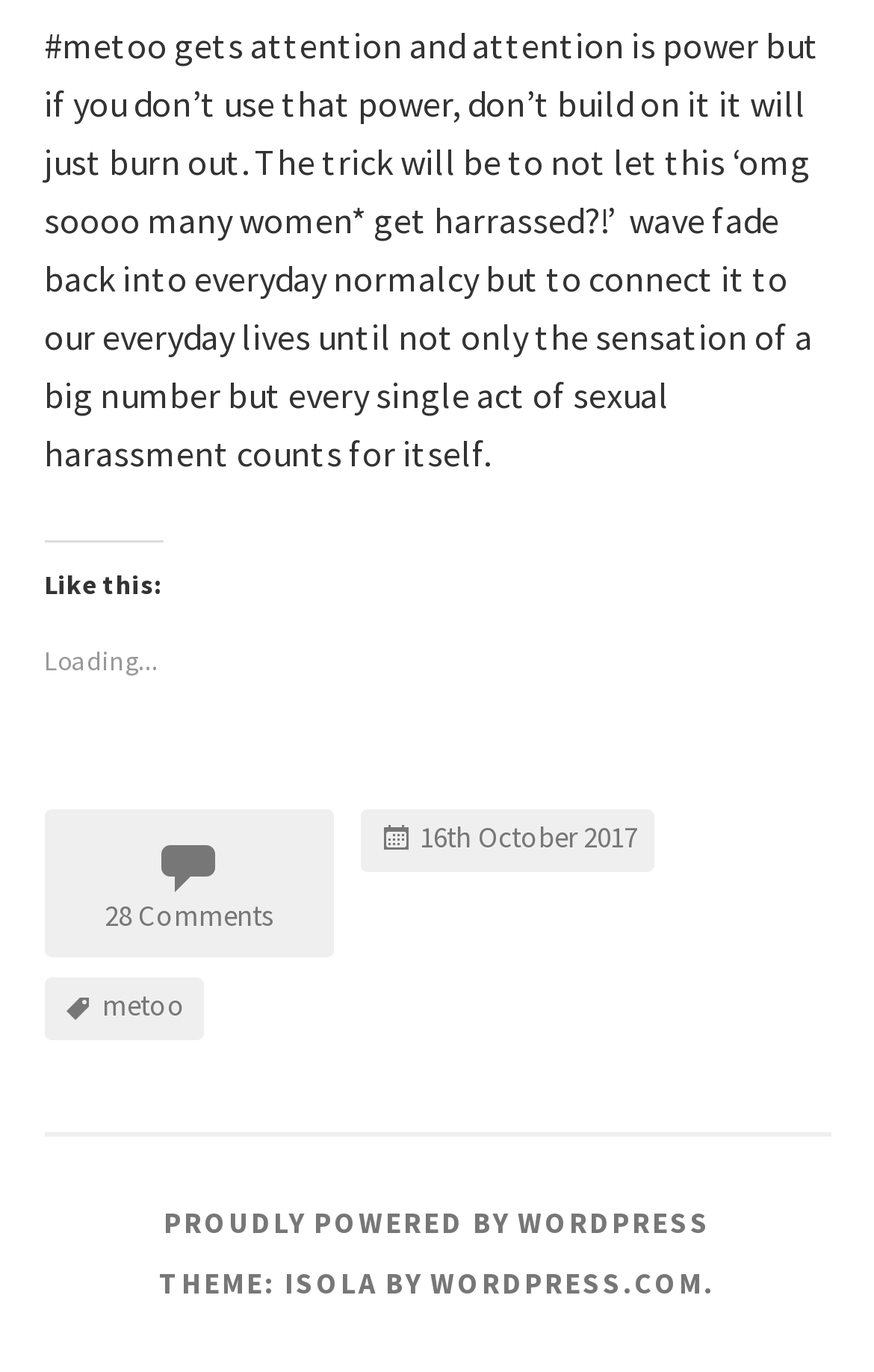Locate and provide the bounding box coordinates for the HTML element that matches this description: "16th October 201716th October 2017".

[0.414, 0.591, 0.749, 0.636]